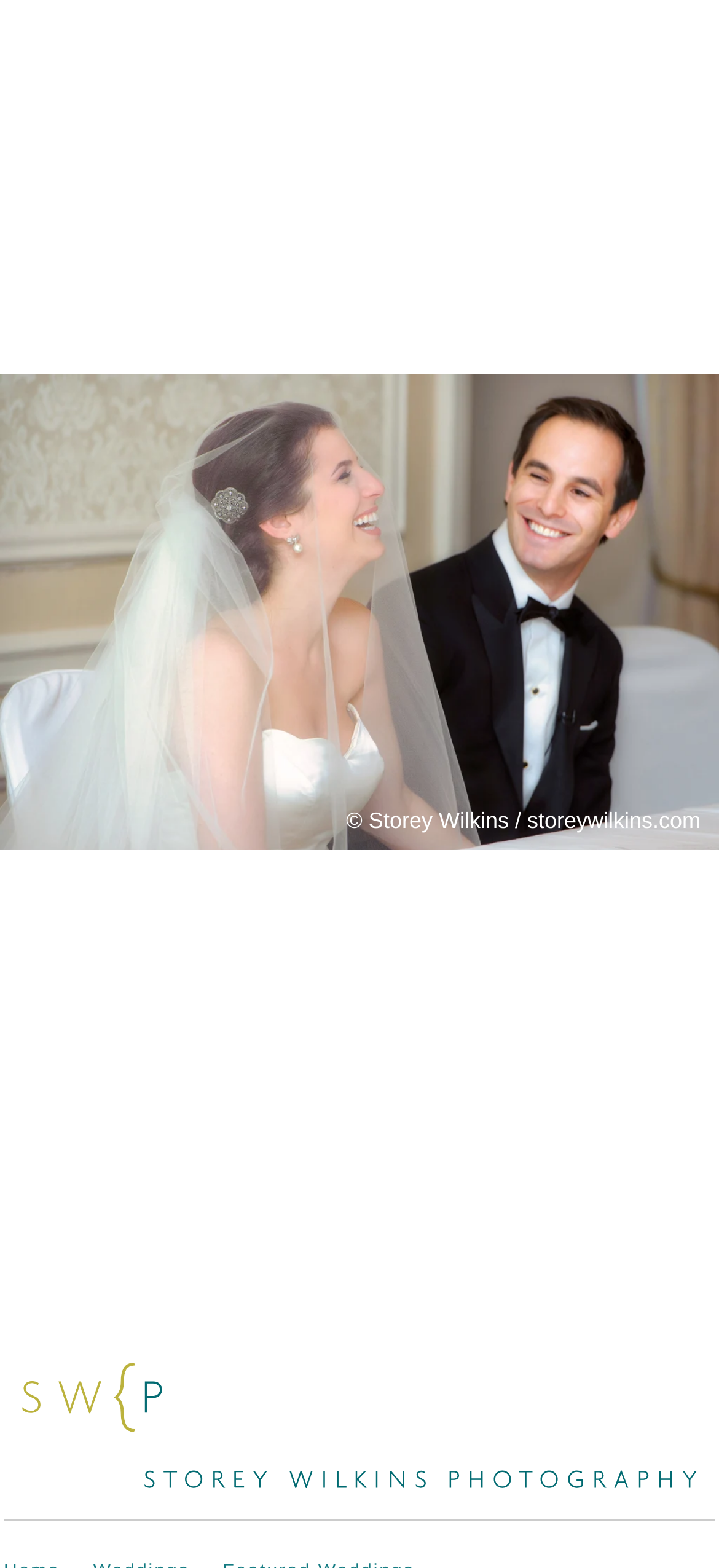What type of photography is featured?
Look at the webpage screenshot and answer the question with a detailed explanation.

Based on the webpage, it appears to feature wedding photographs, as indicated by the image captions and the overall layout of the page.